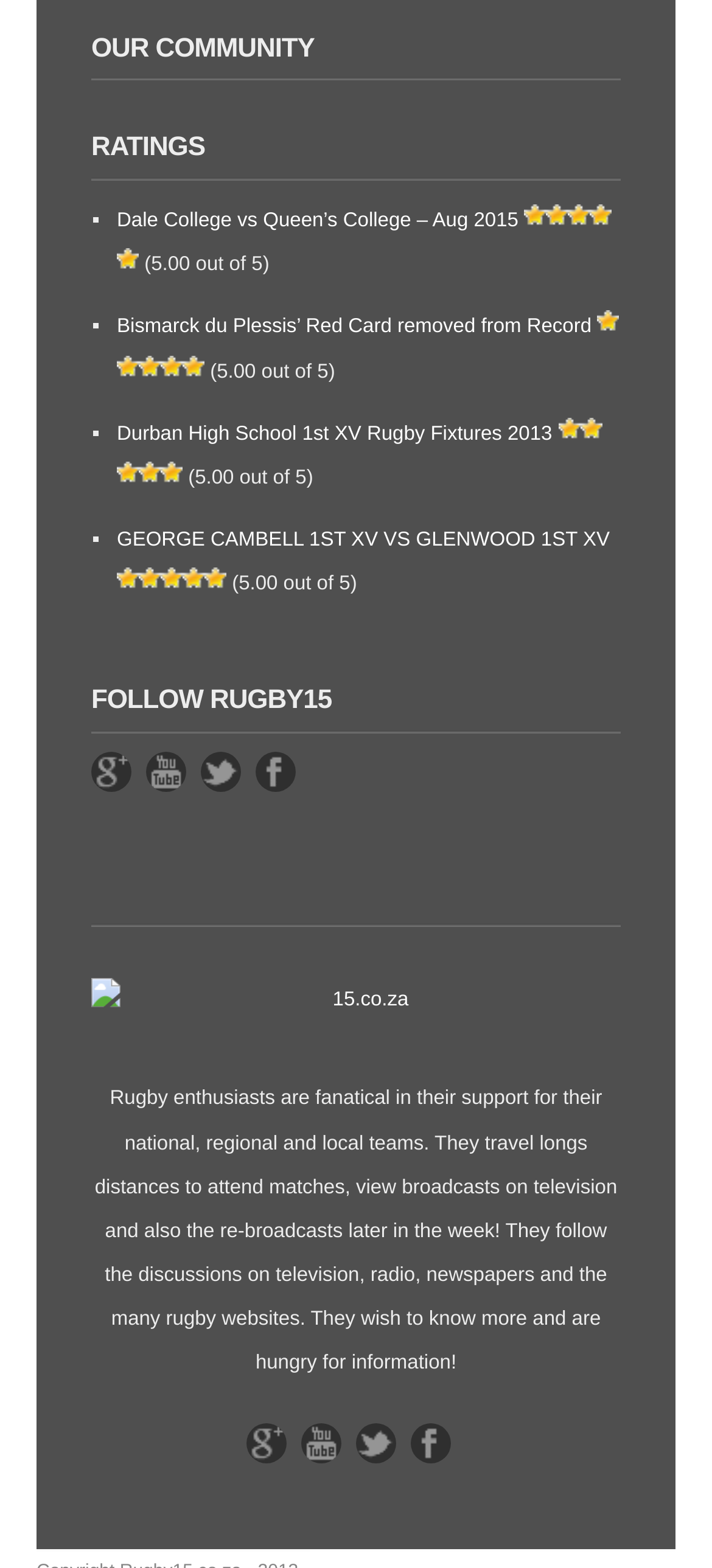Please provide the bounding box coordinates for the element that needs to be clicked to perform the following instruction: "Follow Rugby15 on Google+". The coordinates should be given as four float numbers between 0 and 1, i.e., [left, top, right, bottom].

[0.128, 0.48, 0.21, 0.517]